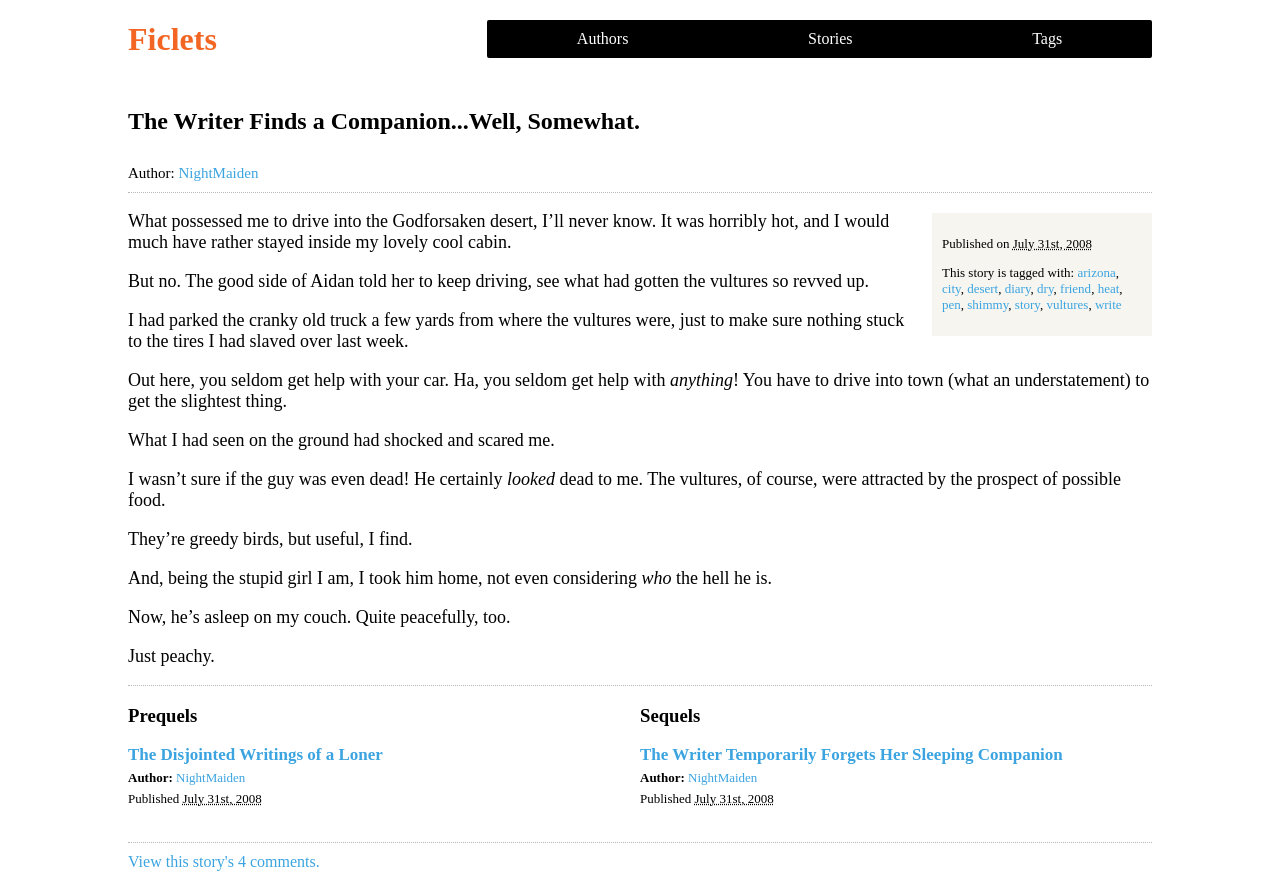Determine the bounding box for the described HTML element: "NightMaiden". Ensure the coordinates are four float numbers between 0 and 1 in the format [left, top, right, bottom].

[0.138, 0.873, 0.192, 0.89]